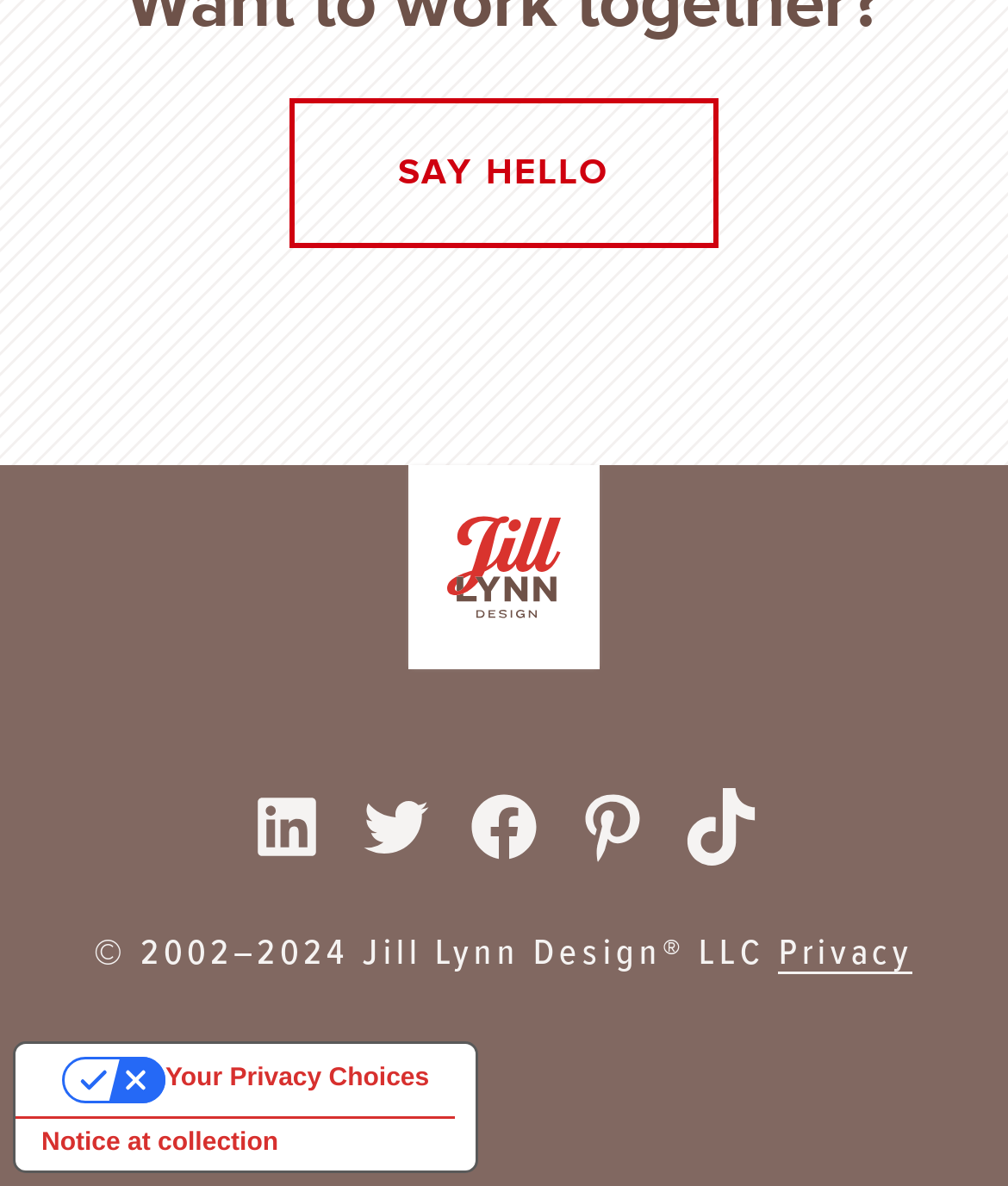Answer this question in one word or a short phrase: What is the name of the design company?

Jill Lynn Design